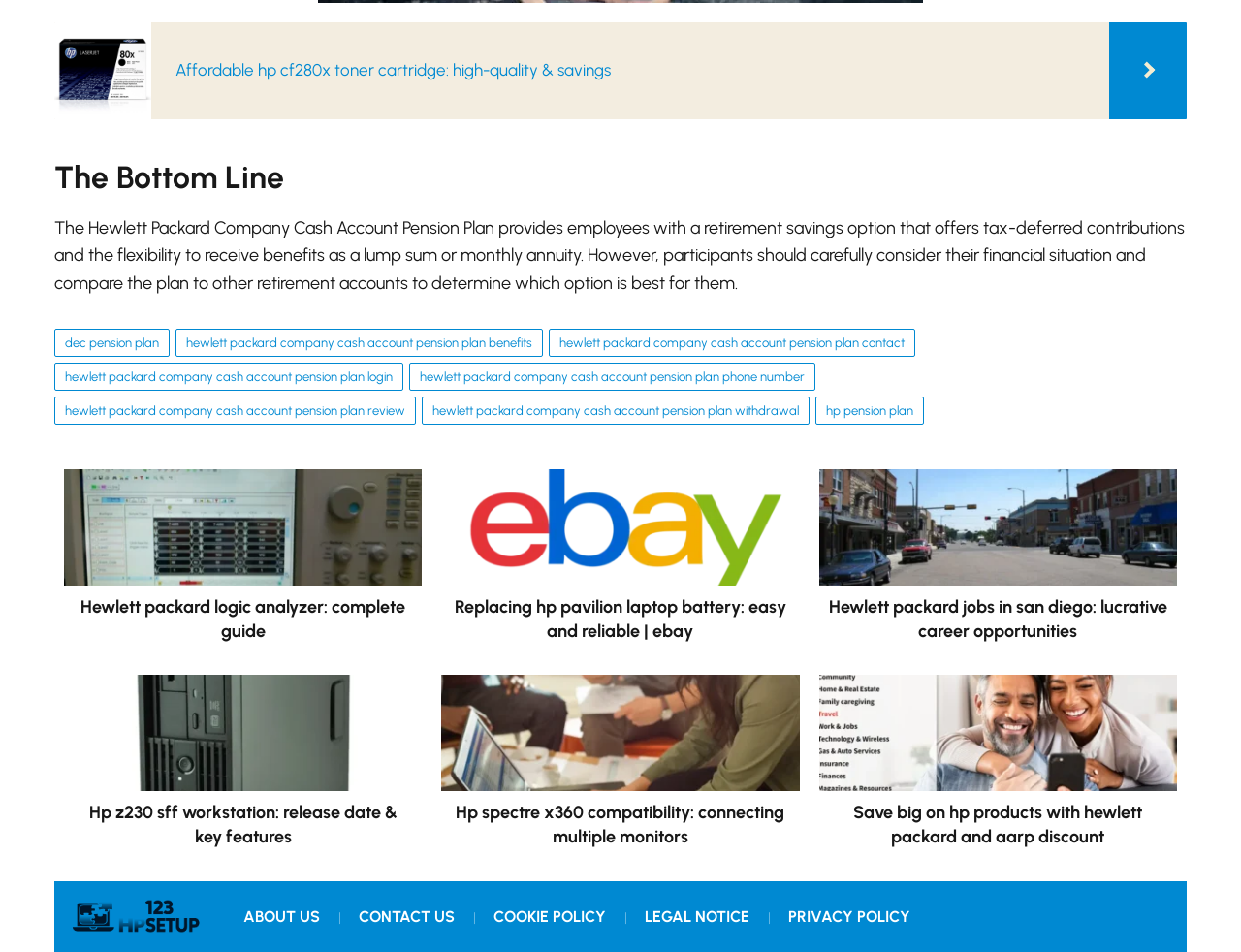Predict the bounding box of the UI element that fits this description: "Cookie Policy".

[0.389, 0.942, 0.497, 0.983]